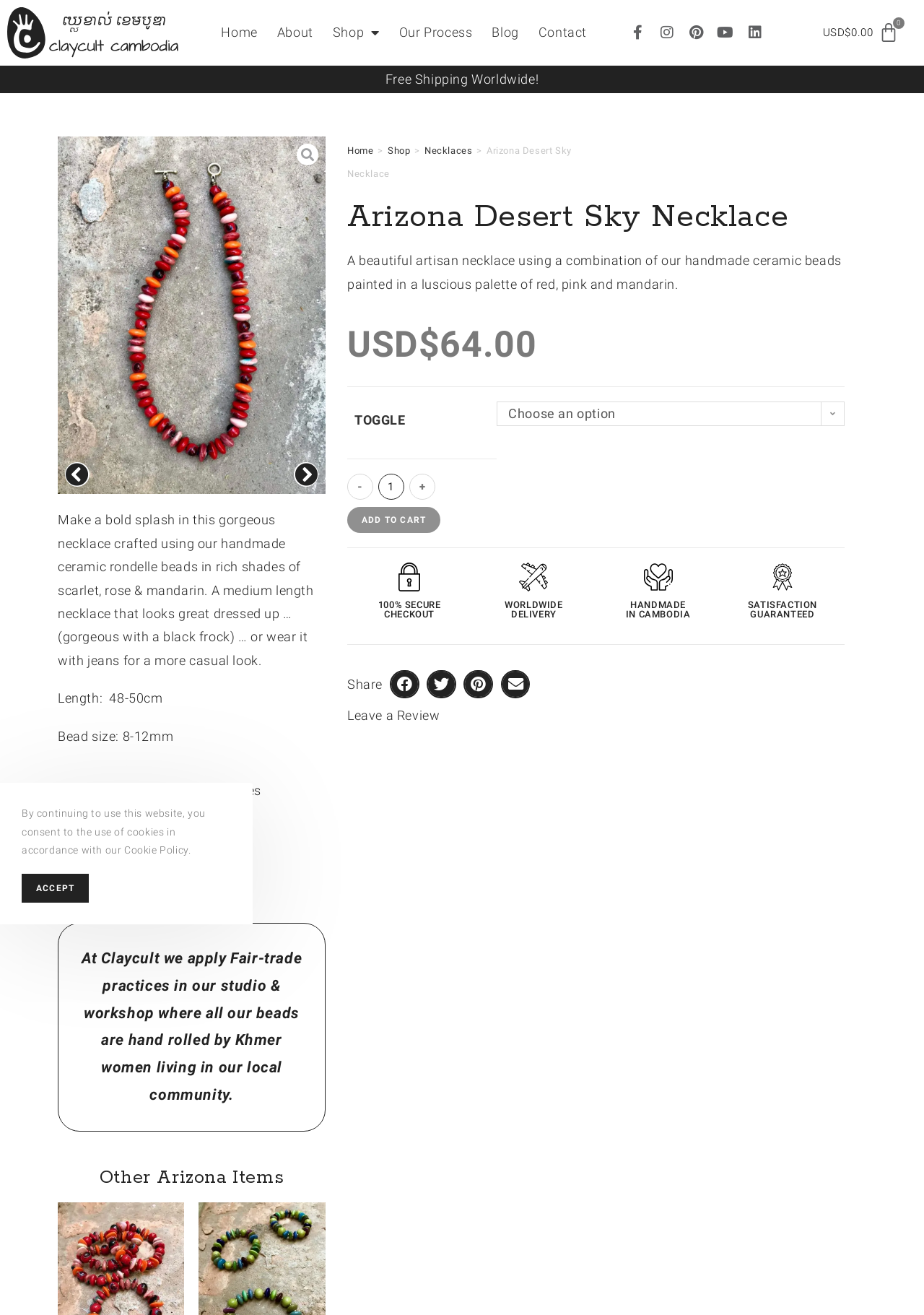Please examine the image and answer the question with a detailed explanation:
What is the length of the necklace?

I found the answer by looking at the product description, which mentions the length of the necklace as 48-50cm.